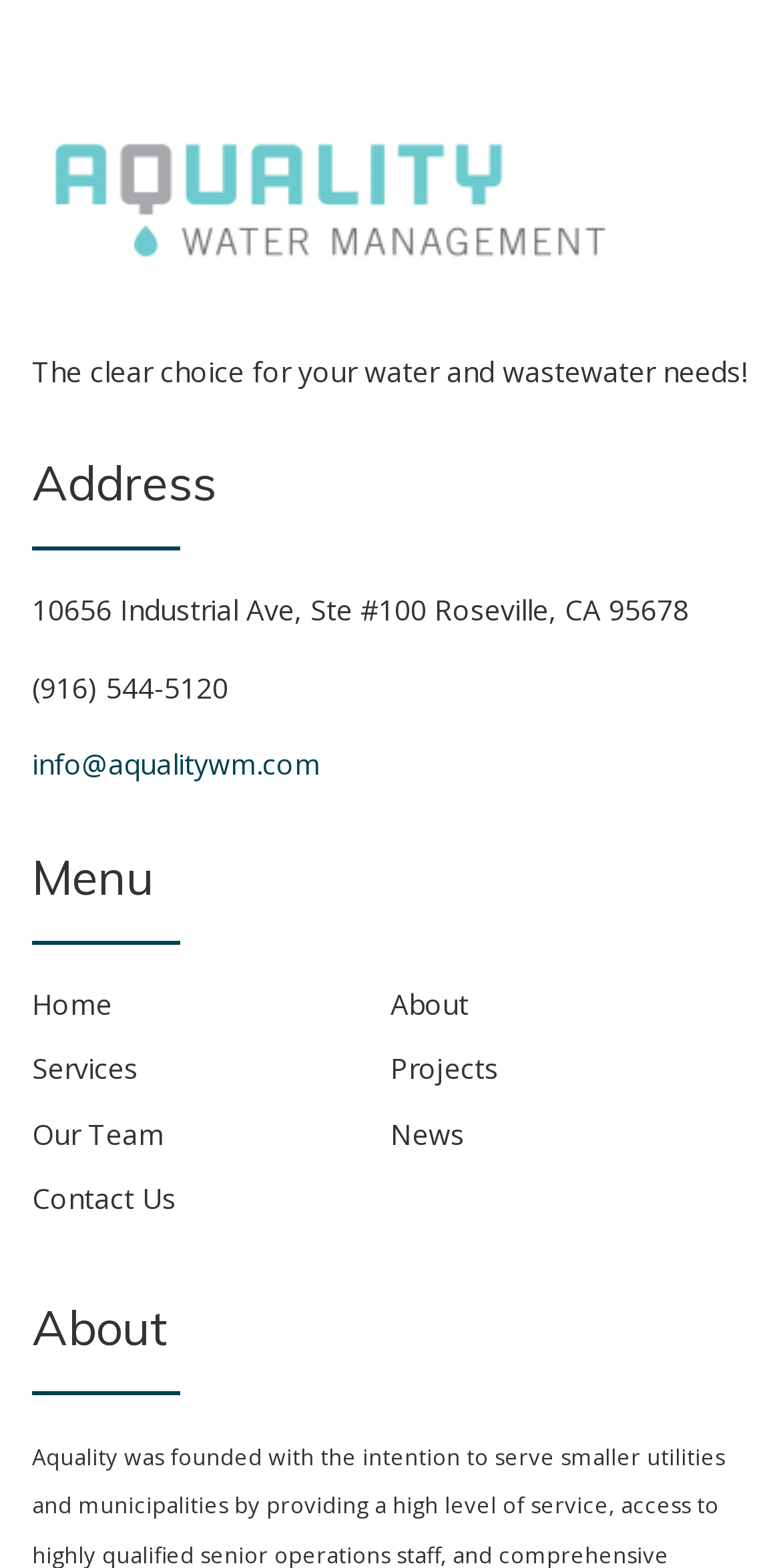Please specify the bounding box coordinates of the clickable region necessary for completing the following instruction: "Send an email to the company". The coordinates must consist of four float numbers between 0 and 1, i.e., [left, top, right, bottom].

[0.041, 0.475, 0.41, 0.499]